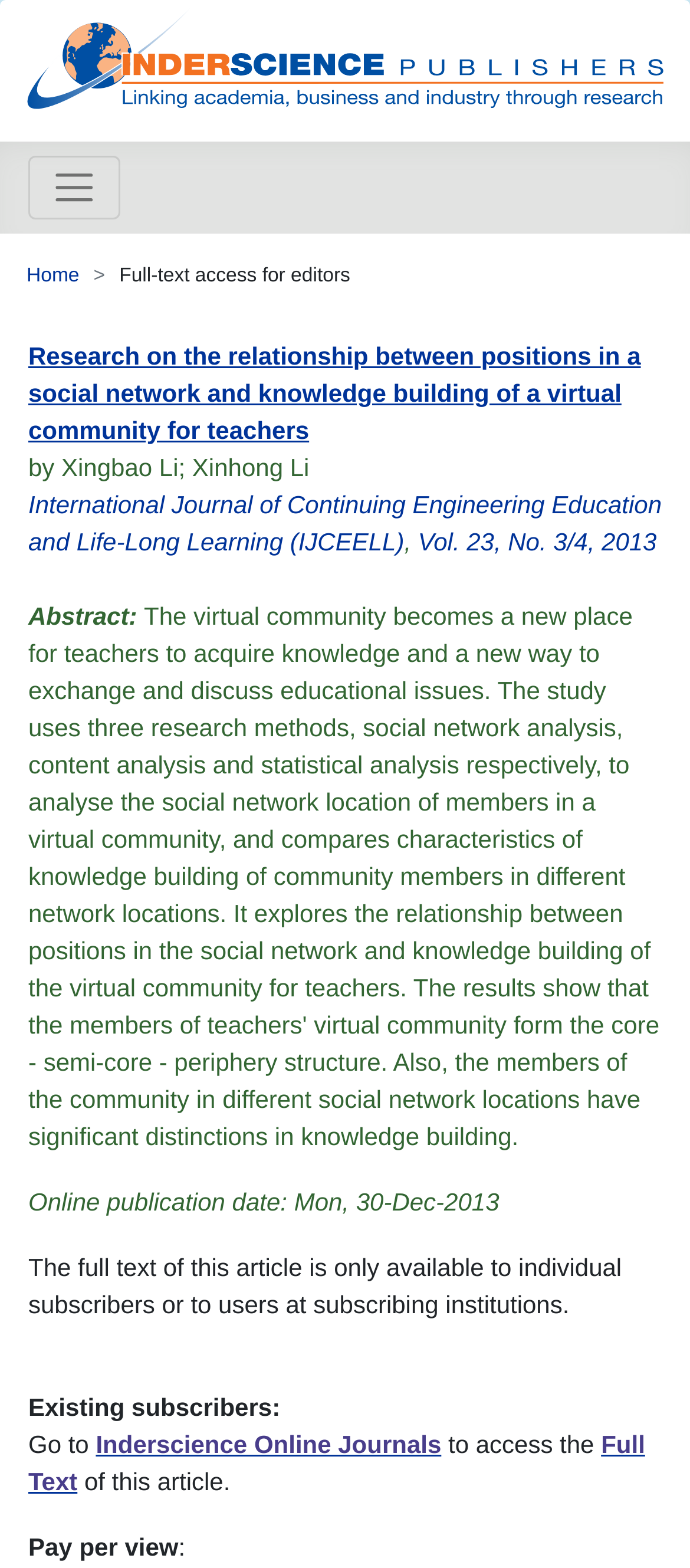Explain the webpage in detail.

The webpage is about Inderscience Publishers, a platform that connects academia, business, and industry through research. At the top, there is a logo and a link with the same title as the webpage. Below the logo, there is a button to toggle navigation, which controls a navigation bar with a breadcrumb trail. The breadcrumb trail shows the current location, with a link to the "Home" page and a static text indicating "Full-text access for editors".

The main content of the webpage is a research article, which is presented in a structured format. The article title is a link, followed by the authors' names in a static text. The article is associated with a journal, "International Journal of Continuing Engineering Education and Life-Long Learning (IJCEELL)", which is also a link. The journal information includes the volume and issue number, as well as the publication date.

Below the article information, there is an abstract section, marked by a static text "Abstract:". The abstract is not provided, but there is a note indicating that the full text of the article is only available to individual subscribers or users at subscribing institutions.

The webpage also provides options for existing subscribers to access the full text of the article, with a link to "Inderscience Online Journals". Additionally, there is a "Pay per view" option, which allows users to purchase access to the article.